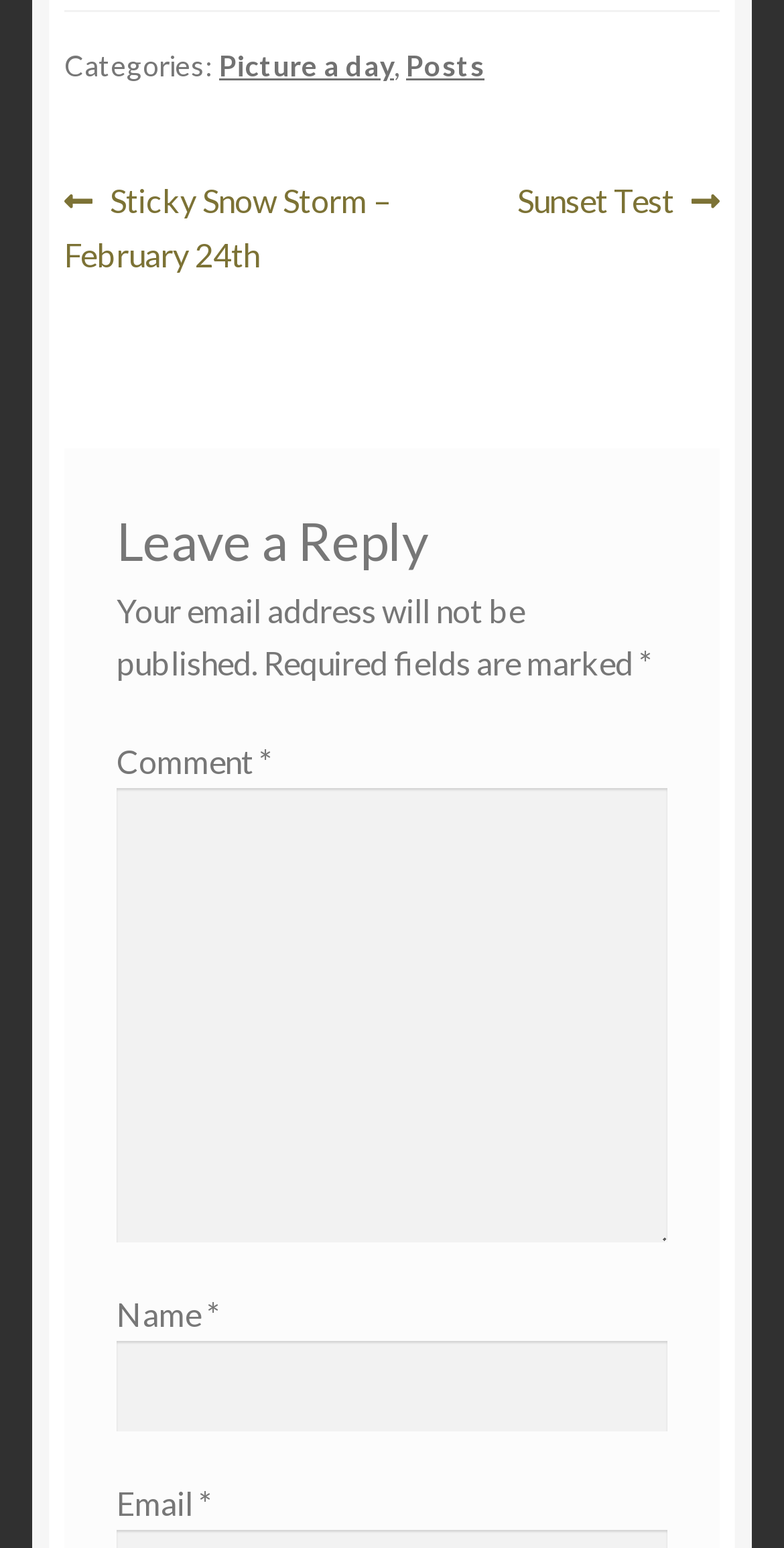Based on the element description Jesus on the Cross, identify the bounding box coordinates for the UI element. The coordinates should be in the format (top-left x, top-left y, bottom-right x, bottom-right y) and within the 0 to 1 range.

None